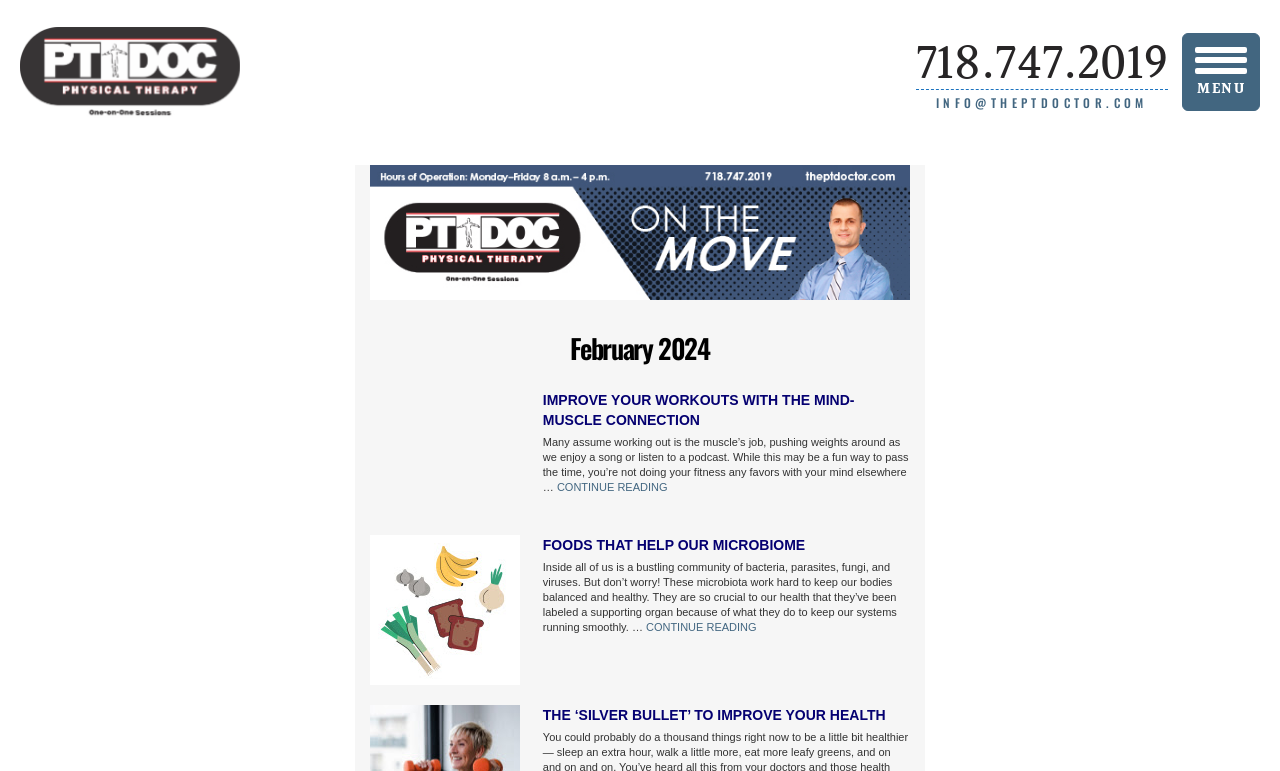Give a detailed account of the webpage, highlighting key information.

The webpage appears to be a newsletter from The Physical Therapy Doctor, a physical therapy clinic based in Bayside, New York. At the top left, there is a logo of the clinic, which is an image with a link to the clinic's website. Next to the logo, there is another link to the clinic's website. On the top right, there are two links, one for the clinic's phone number and another for their email address.

Below the top section, there is a menu button on the right side, which has a search function. Below the menu button, there is a banner image. The main content of the newsletter is divided into three sections. The first section has a heading "February 2024" and discusses the importance of the mind-muscle connection in workouts. The article is accompanied by a "CONTINUE READING" link.

The second section has a heading "FOODS THAT HELP OUR MICROBIOME" and talks about the importance of microbiota in our bodies. This section also has a "CONTINUE READING" link. The third section has a heading "THE ‘SILVER BULLET’ TO IMPROVE YOUR HEALTH", but its content is not fully displayed.

Throughout the newsletter, there are several images, including the clinic's logo, the banner image, and other images accompanying the articles. The overall layout is organized, with clear headings and concise text, making it easy to navigate and read.